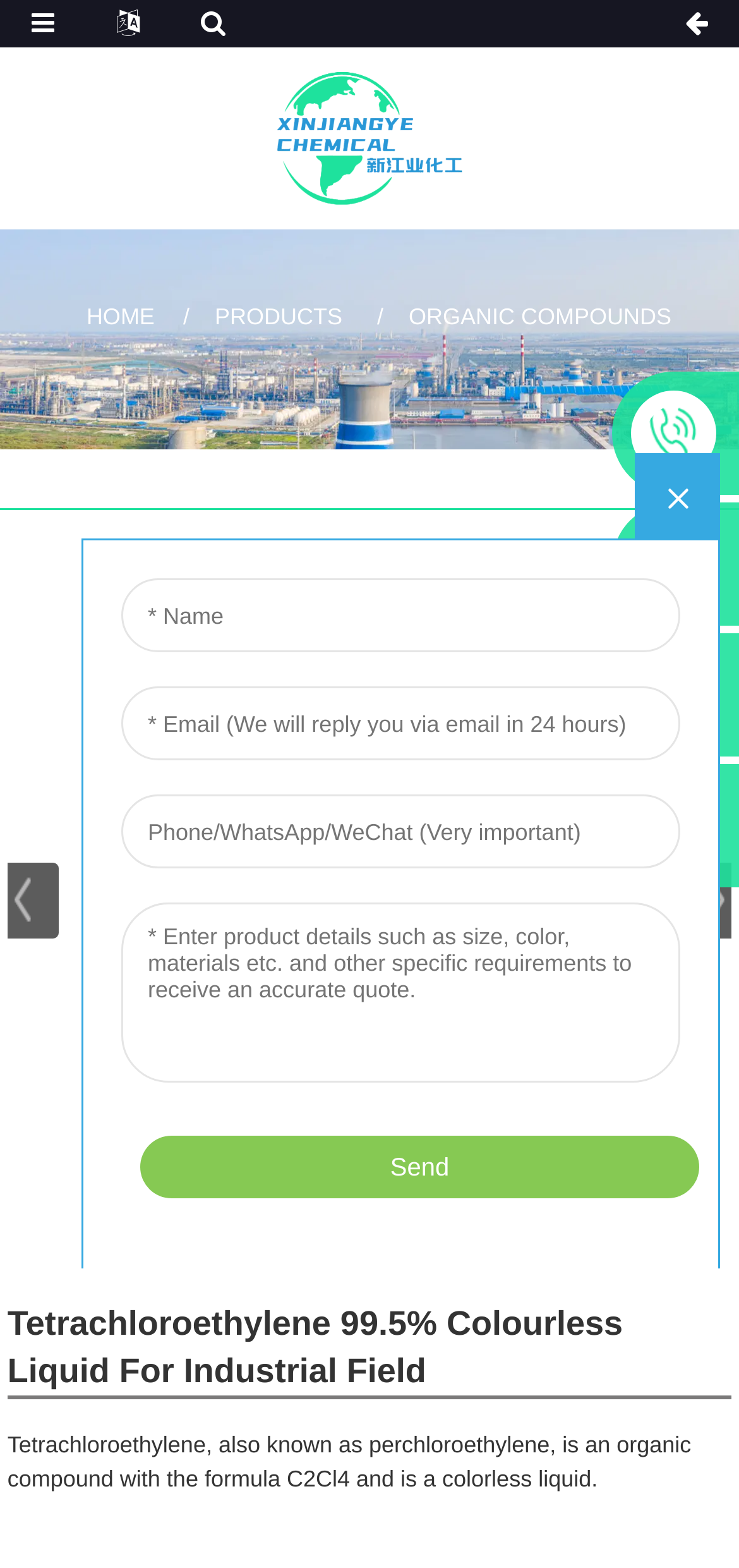Create a full and detailed caption for the entire webpage.

The webpage is about Company profile of Shandong Xinjiangye Chemical Co., Ltd., specifically highlighting Tetrachloroethylene, a powerful compound with numerous applications. 

At the top of the page, there is a logo of the company on the right side, accompanied by a navigation menu with links to "HOME", "PRODUCTS", and "ORGANIC COMPOUNDS" on the top left. 

Below the navigation menu, there is a large figure that spans the entire width of the page. 

On the top right corner, there are two buttons, "Next slide" and "Previous slide", which suggest that there is a slideshow or carousel feature on the page. 

The main content of the page is a heading that reads "Tetrachloroethylene 99.5% Colourless Liquid For Industrial Field", followed by a paragraph of text that describes Tetrachloroethylene as an organic compound with the formula C2Cl4 and a colorless liquid. 

On the right side of the page, there is an iframe that takes up most of the vertical space. 

At the bottom right corner, there are four small images representing different contact methods: telephone, email, WhatsApp, and WeChat.